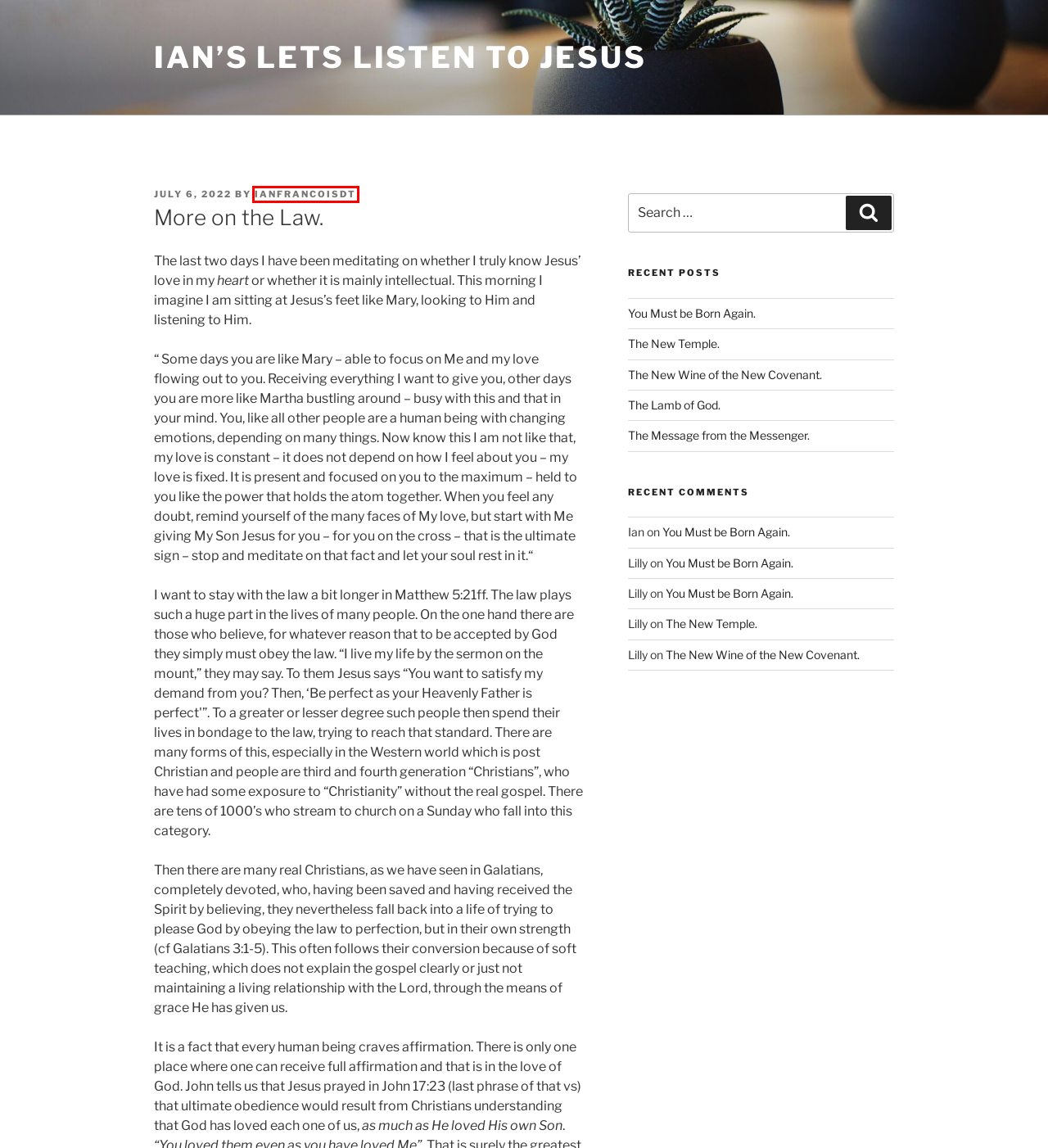Examine the webpage screenshot and identify the UI element enclosed in the red bounding box. Pick the webpage description that most accurately matches the new webpage after clicking the selected element. Here are the candidates:
A. June 2024 – Ian’s lets listen to Jesus
B. Ian’s lets listen to Jesus
C. Responding to His Call. – Ian’s lets listen to Jesus
D. The New Temple. – Ian’s lets listen to Jesus
E. ianfrancoisdt – Ian’s lets listen to Jesus
F. The Lamb of God. – Ian’s lets listen to Jesus
G. The Message from the Messenger. – Ian’s lets listen to Jesus
H. You Must be Born Again. – Ian’s lets listen to Jesus

E